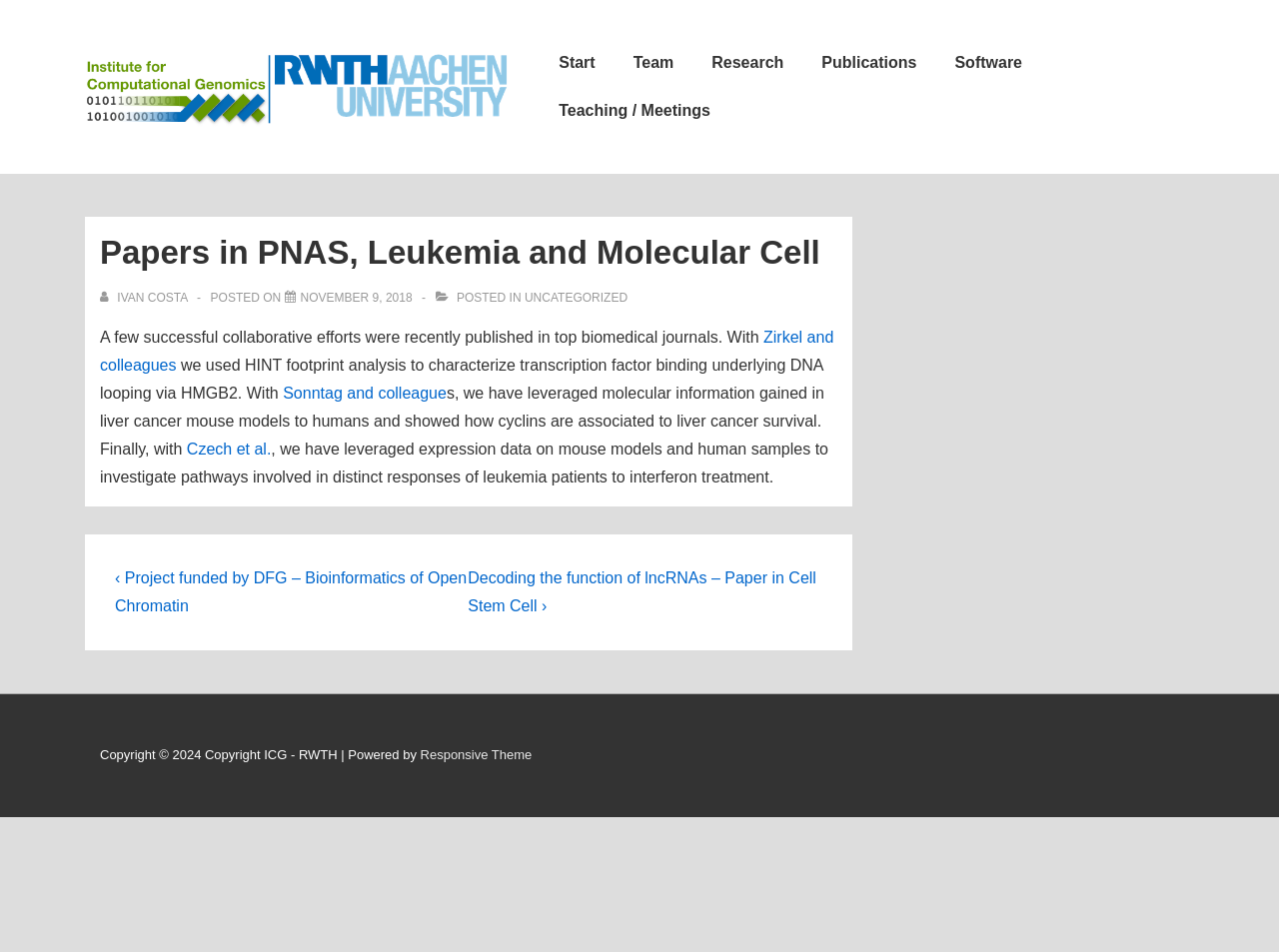Summarize the contents and layout of the webpage in detail.

This webpage appears to be a blog or research website, with a focus on papers published in top biomedical journals. At the top, there is a main menu with links to different sections, including "Start", "Team", "Research", "Publications", "Software", and "Teaching / Meetings". 

Below the main menu, there is a main article section that takes up most of the page. The article has a heading that matches the title of the webpage, "Papers in PNAS, Leukemia and Molecular Cell". The article is written by Ivan Costa, and the date of publication is November 9, 2018. 

The article itself discusses several collaborative research efforts that have been published in top biomedical journals. There are links to specific papers, including ones by Zirkel and colleagues, Sonntag and colleagues, and Czech et al. The text describes the research topics, including the use of HINT footprint analysis to characterize transcription factor binding, the leveraging of molecular information to investigate liver cancer survival, and the investigation of pathways involved in distinct responses of leukemia patients to interferon treatment.

At the bottom of the article, there is a post navigation section with links to previous and next posts. The previous post is about a project funded by DFG – Bioinformatics of Open Chromatin, and the next post is about decoding the function of lncRNAs.

In the bottom right corner of the page, there is a complementary section that takes up about a quarter of the page. At the very bottom of the page, there is a copyright section with information about the website's copyright and a link to the Responsive Theme.